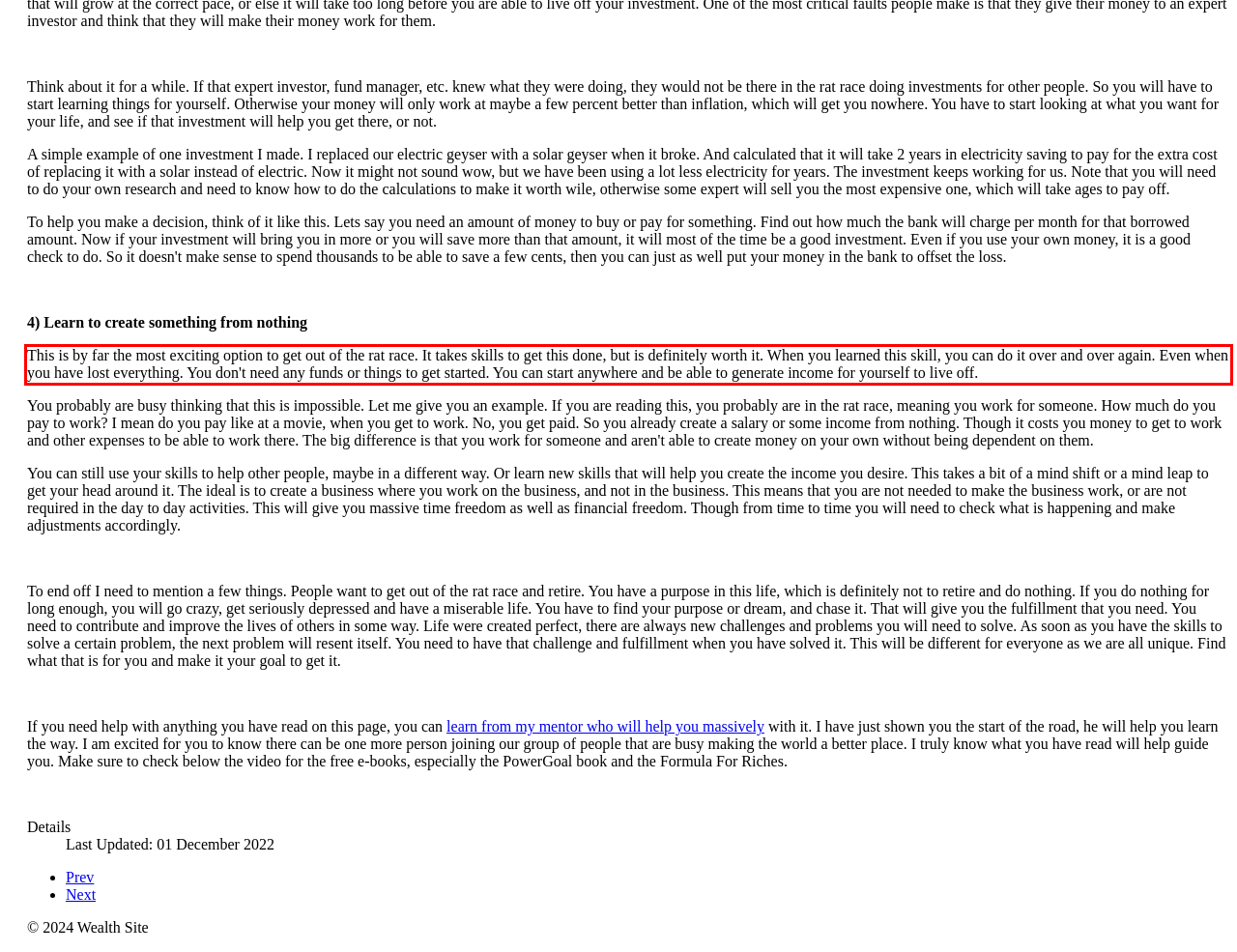You are looking at a screenshot of a webpage with a red rectangle bounding box. Use OCR to identify and extract the text content found inside this red bounding box.

This is by far the most exciting option to get out of the rat race. It takes skills to get this done, but is definitely worth it. When you learned this skill, you can do it over and over again. Even when you have lost everything. You don't need any funds or things to get started. You can start anywhere and be able to generate income for yourself to live off.